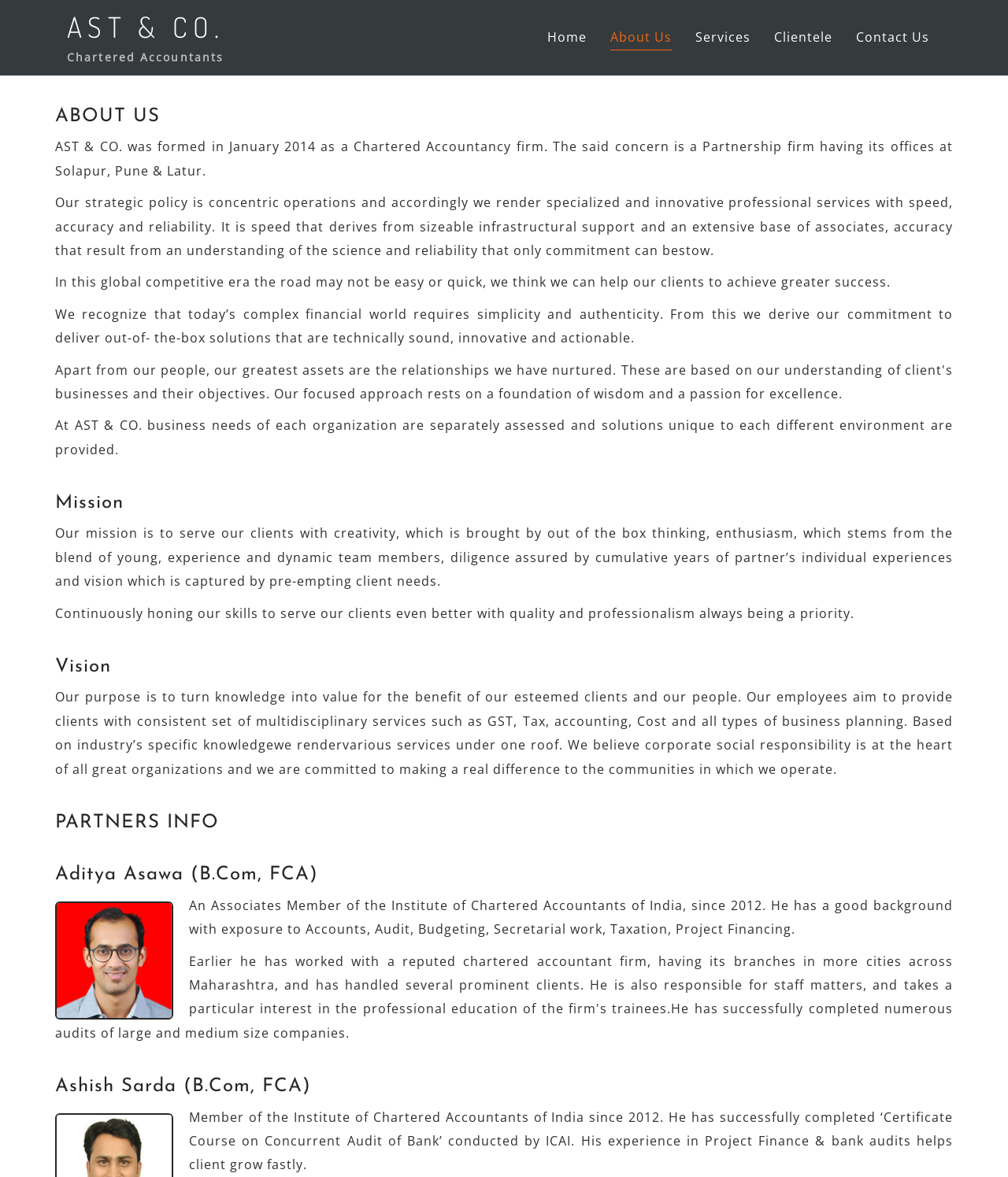Write a detailed summary of the webpage, including text, images, and layout.

The webpage is about a chartered accountant firm called AST & CO. At the top, there is a link to the firm's name, followed by a static text "Chartered Accountants". Below this, there is a navigation menu with links to "Home", "About Us", "Services", "Clientele", and "Contact Us".

The main content of the page is divided into sections, each with a heading. The first section is "ABOUT US", which provides an overview of the firm's history, mission, and values. There are four paragraphs of text in this section, describing the firm's formation, its strategic policy, and its commitment to delivering innovative and reliable services.

Below the "ABOUT US" section, there are three more sections: "Mission", "Vision", and "PARTNERS INFO". The "Mission" section describes the firm's mission to serve its clients with creativity, enthusiasm, and diligence. The "Vision" section outlines the firm's purpose and values, including its commitment to corporate social responsibility.

The "PARTNERS INFO" section provides information about the firm's partners, including Aditya Asawa and Ashish Sarda. Each partner's information is presented in a separate section, with a heading, an image, and a brief description of their background and experience.

Throughout the page, the text is arranged in a clear and organized manner, with headings and paragraphs that make it easy to read and understand. There are no images on the page except for the responsive image in the "PARTNERS INFO" section.